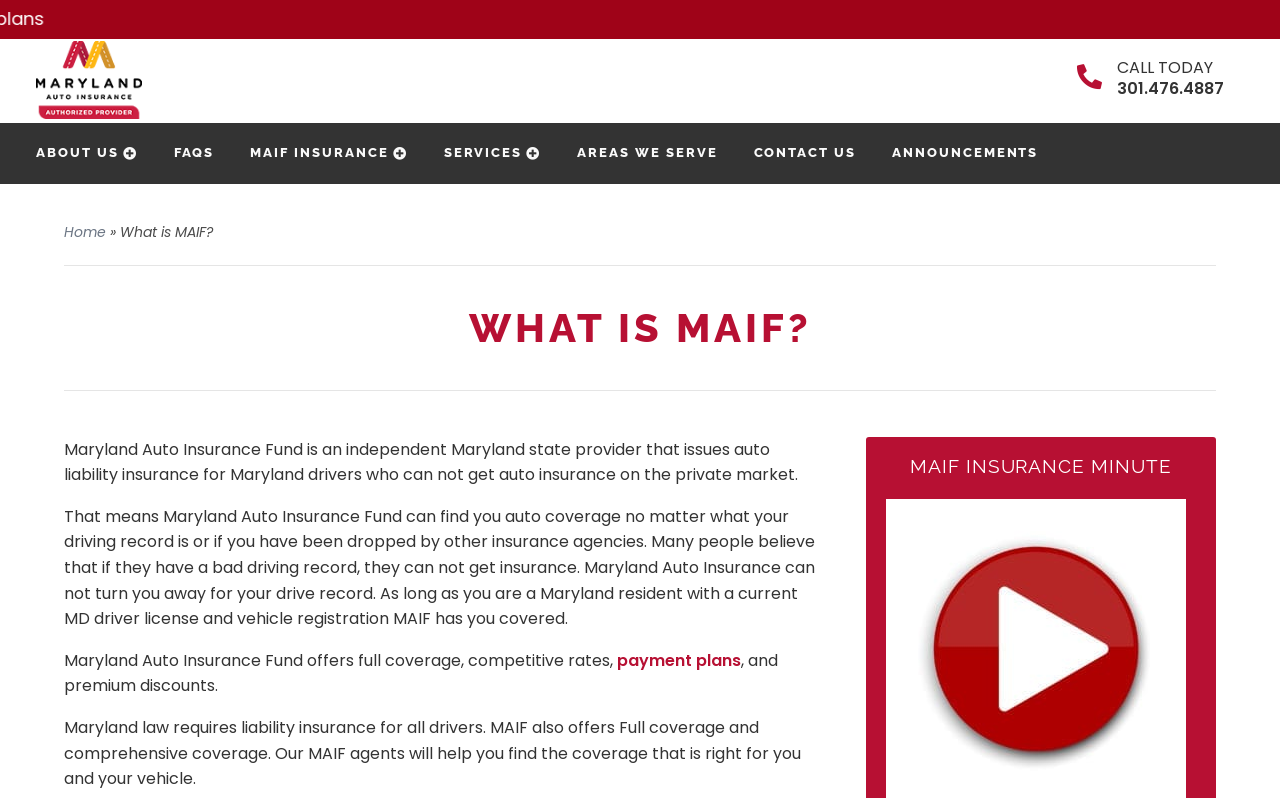Identify the headline of the webpage and generate its text content.

WHAT IS MAIF?